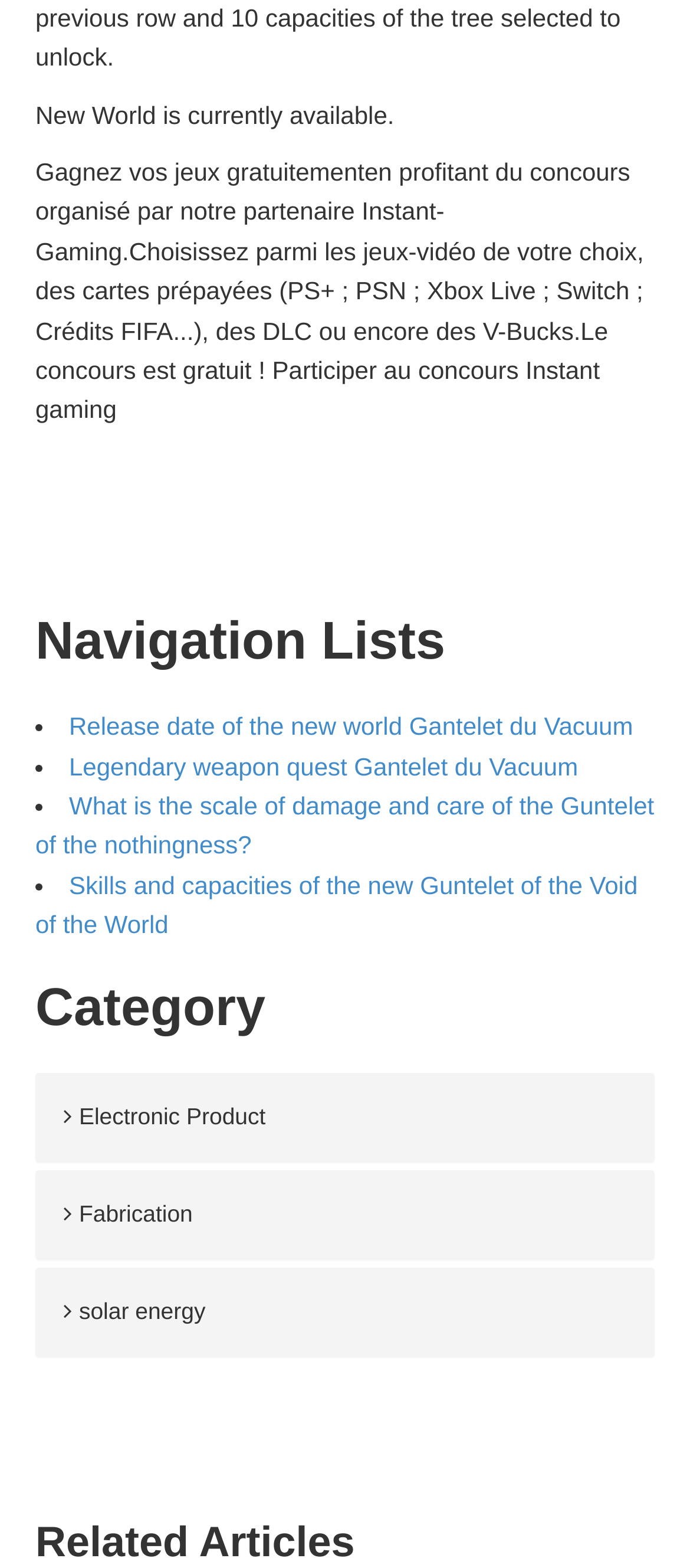Based on what you see in the screenshot, provide a thorough answer to this question: How many navigation lists are available?

The webpage has a section 'Navigation Lists' with four list markers and corresponding links, indicating that there are four navigation lists available.